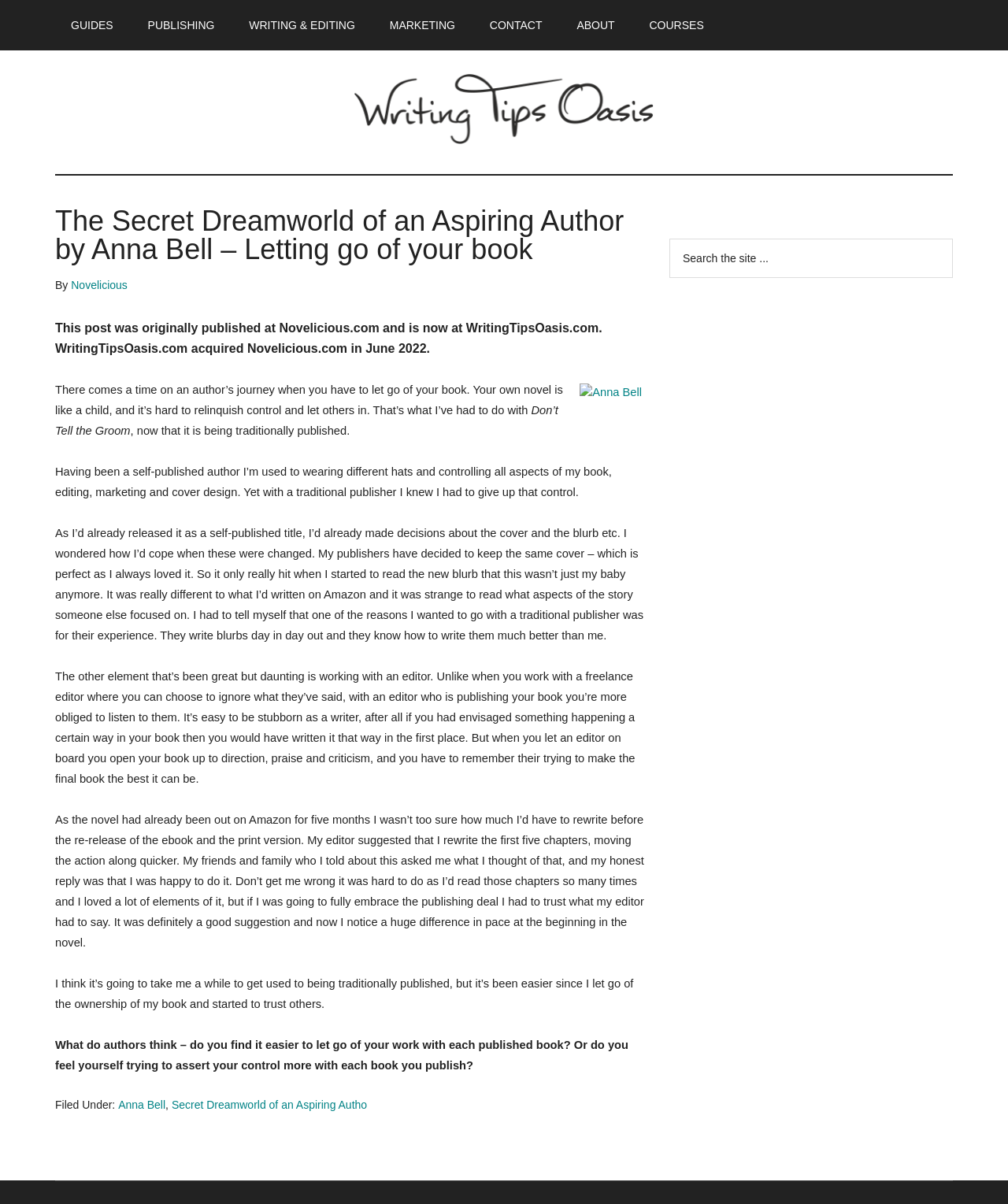Respond with a single word or phrase to the following question:
Who is the author of the book 'Don't Tell the Groom'?

Anna Bell